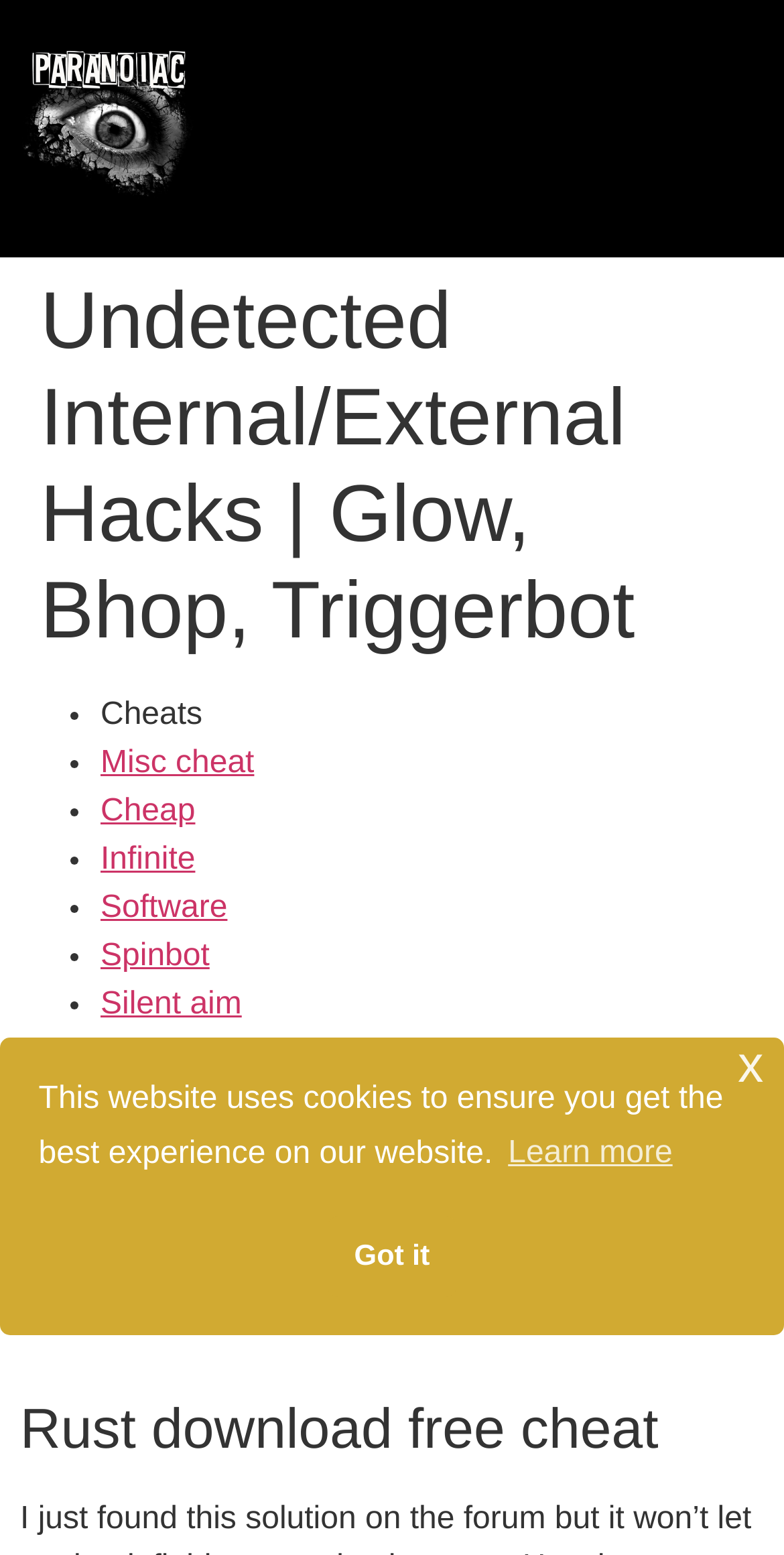Please find the bounding box coordinates of the element that must be clicked to perform the given instruction: "Click on the 'Spinbot' link". The coordinates should be four float numbers from 0 to 1, i.e., [left, top, right, bottom].

[0.128, 0.604, 0.267, 0.626]